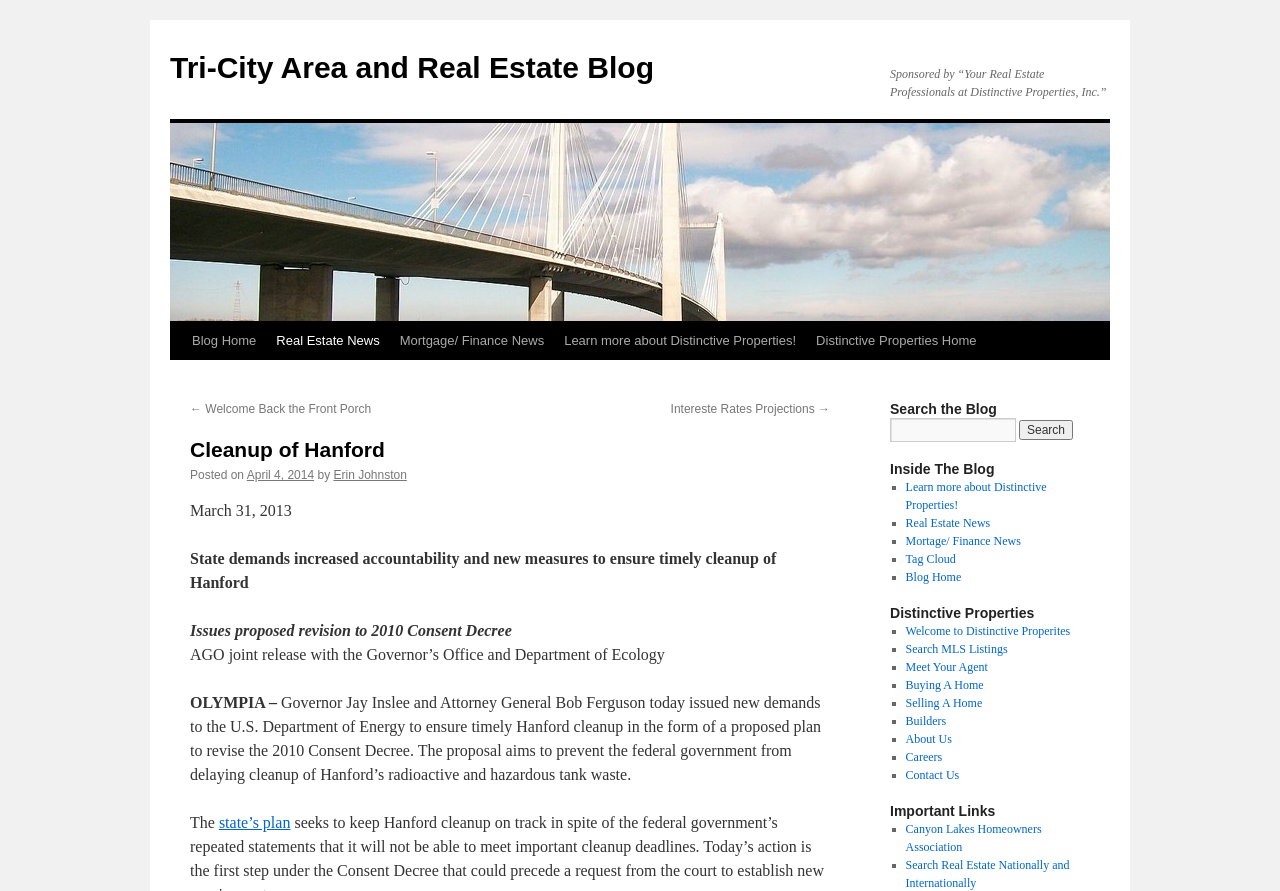Provide a thorough and detailed response to the question by examining the image: 
What is the name of the real estate company sponsoring this blog?

The name of the real estate company sponsoring this blog is Distinctive Properties, as indicated by the text 'Sponsored by “Your Real Estate Professionals at Distinctive Properties, Inc.”'.